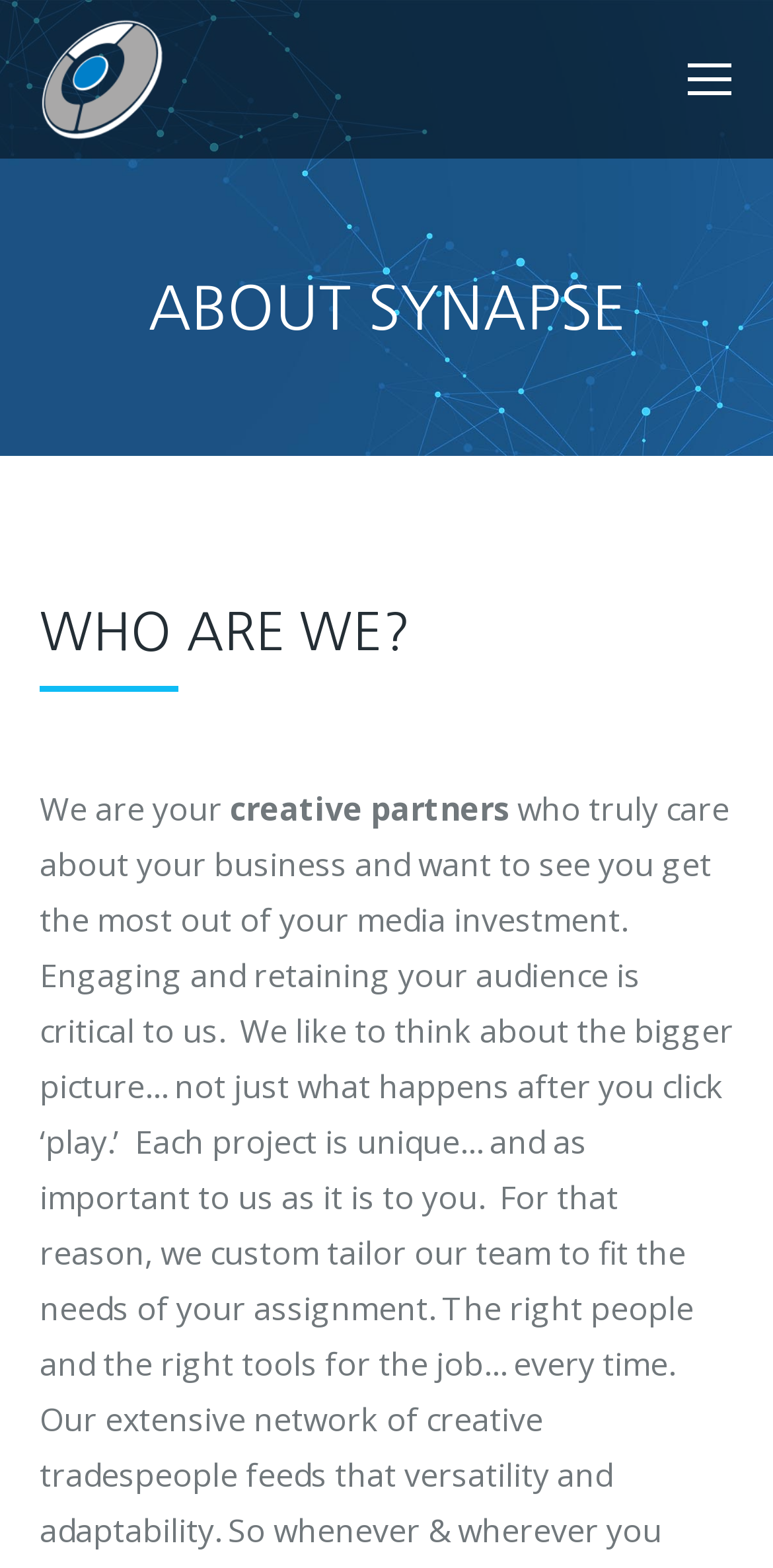Please provide a comprehensive response to the question below by analyzing the image: 
What is the purpose of the link at the top-right corner?

The link at the top-right corner has an OCR text 'Mobile menu icon', which suggests that it is used to open a mobile menu, likely containing navigation options for the website.